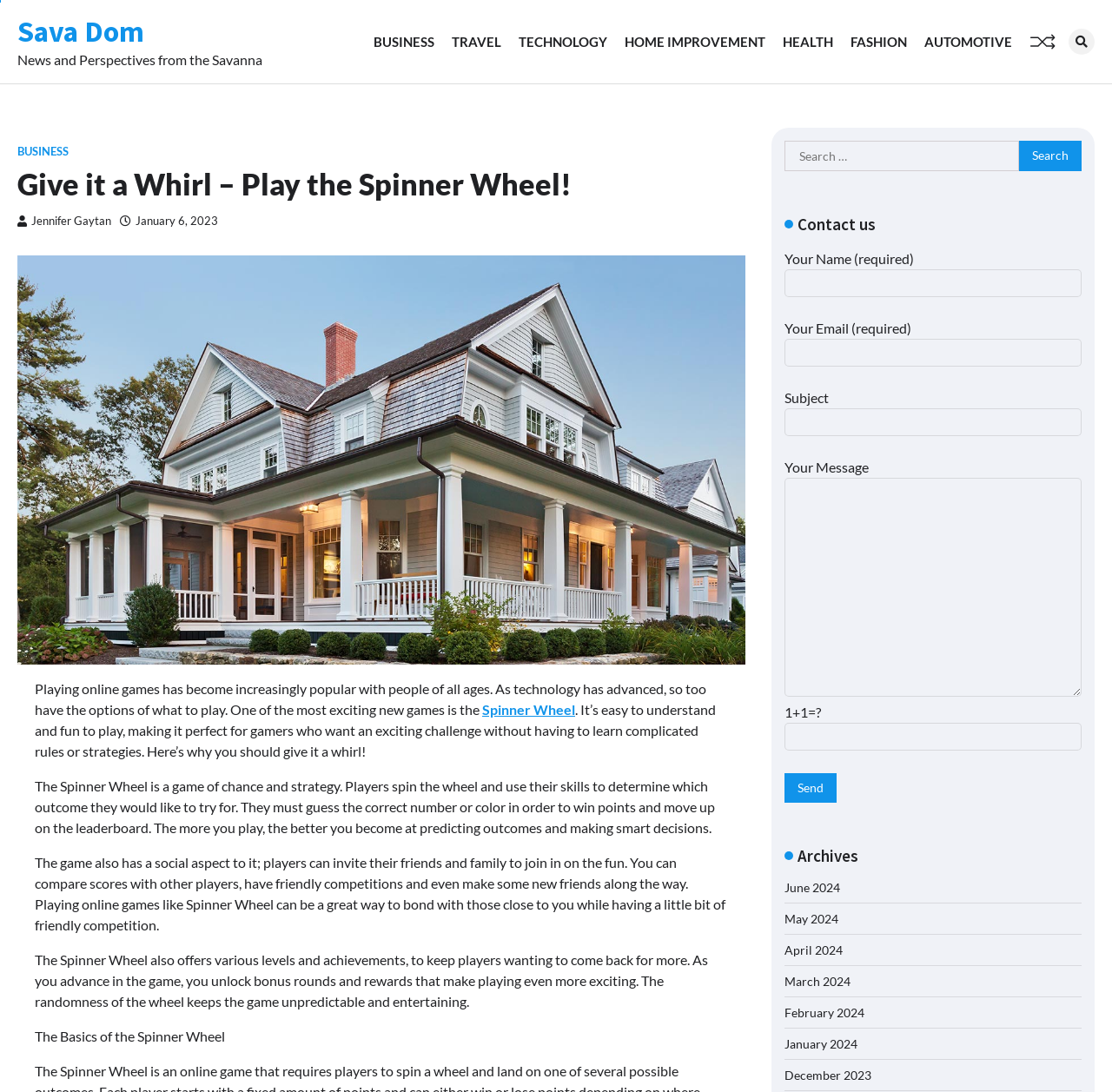Show me the bounding box coordinates of the clickable region to achieve the task as per the instruction: "Click the 'About' link in the site navigation".

None